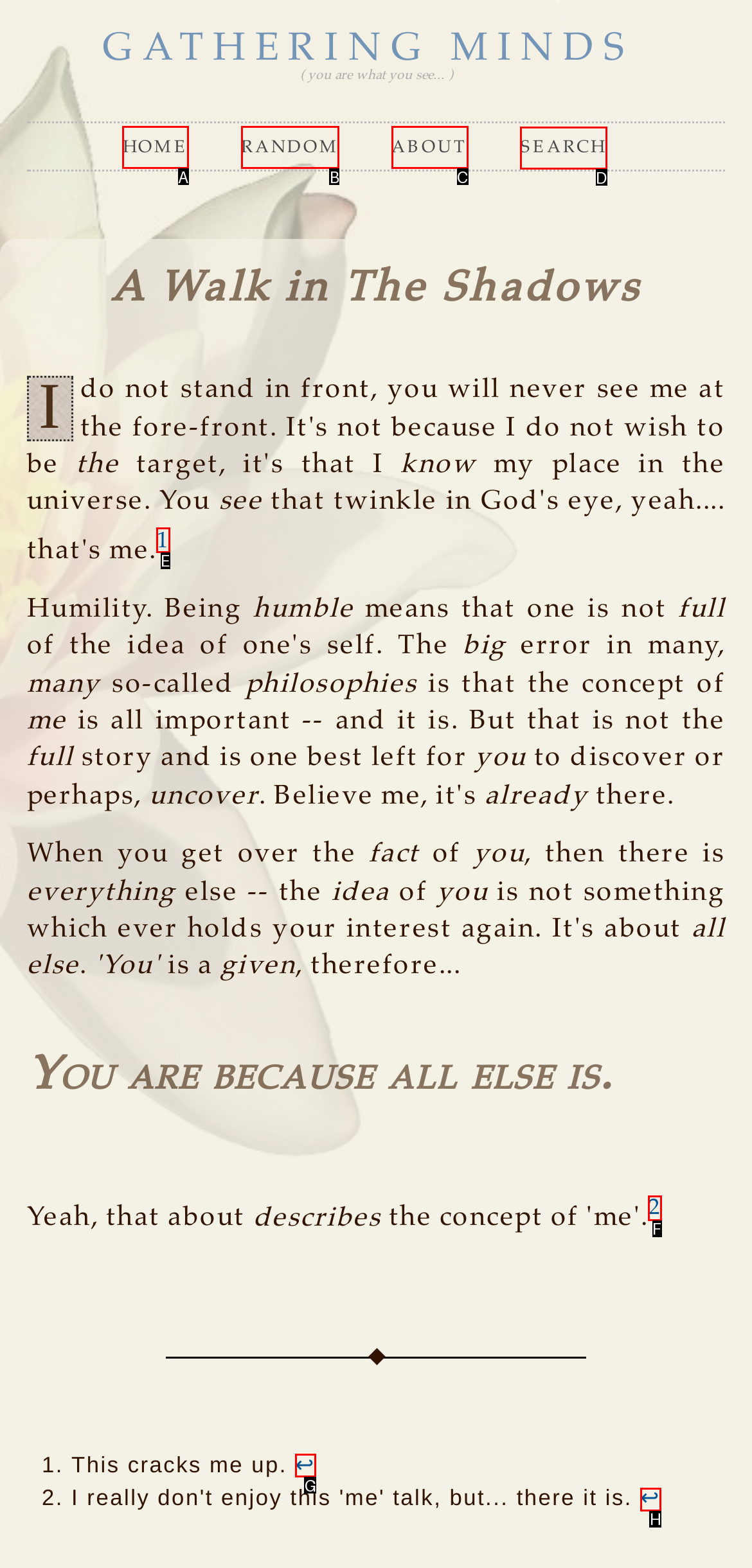Choose the HTML element that should be clicked to achieve this task: Search for something
Respond with the letter of the correct choice.

D